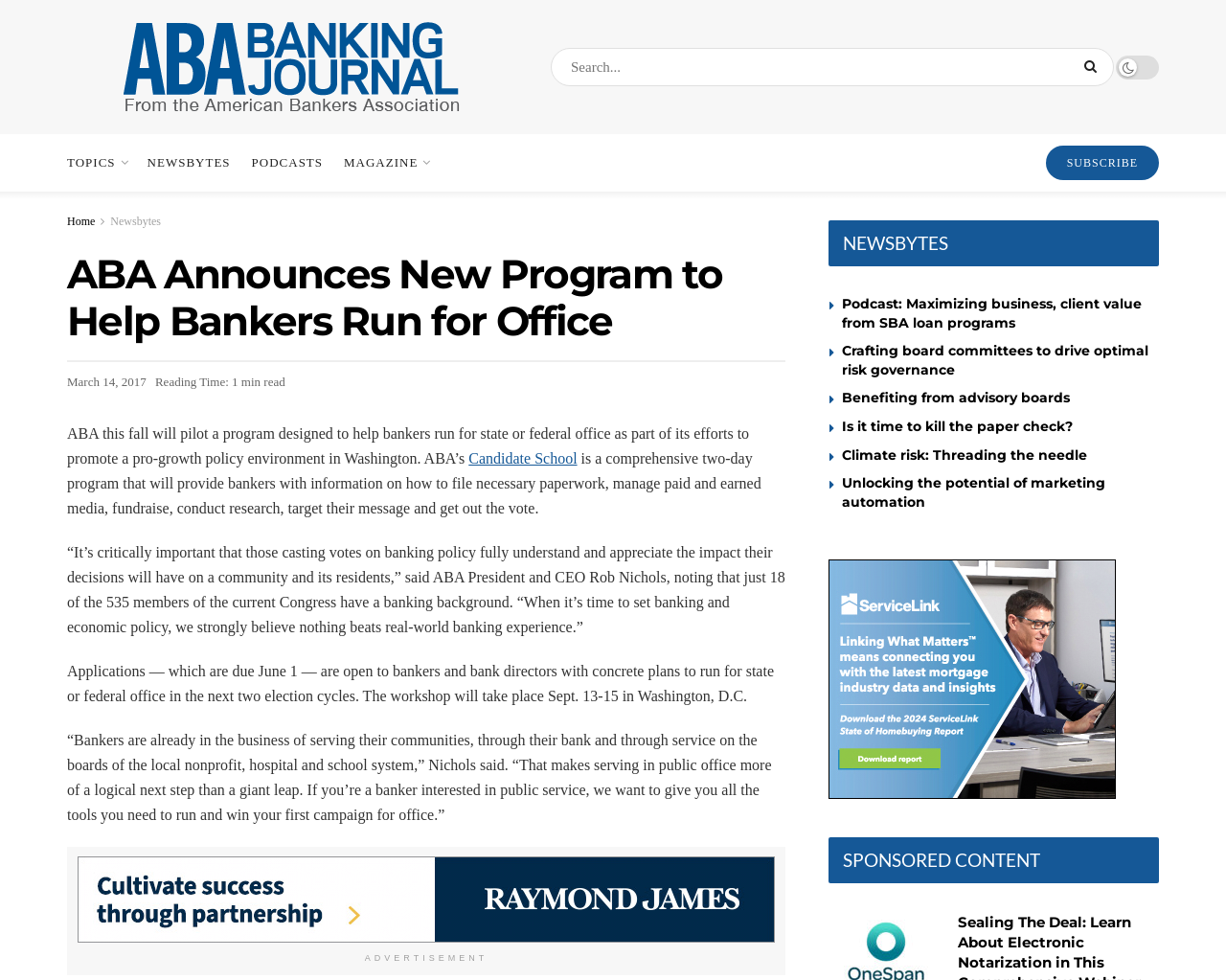Describe the entire webpage, focusing on both content and design.

The webpage is about the American Bankers Association (ABA) and its new program to help bankers run for state or federal office. At the top, there is a logo and a search bar with a search button. Below the search bar, there are several links to different topics, including "TOPICS", "NEWSBYTES", "PODCASTS", and "MAGAZINE". 

To the right of these links, there is a "SUBSCRIBE" button. Below these elements, there are two main sections. The first section is an article about the ABA's new program, which includes several paragraphs of text and a link to "Candidate School". The article discusses the program's goals and quotes the ABA President and CEO, Rob Nichols.

The second section is a list of news articles, labeled as "NEWSBYTES", with headings and links to each article. There are five articles in total, with topics ranging from SBA loan programs to marketing automation. Each article has a heading and a link to read more. 

At the bottom of the page, there are two advertisements, one labeled as "ADVERTISEMENT" and the other as "SPONSORED CONTENT".